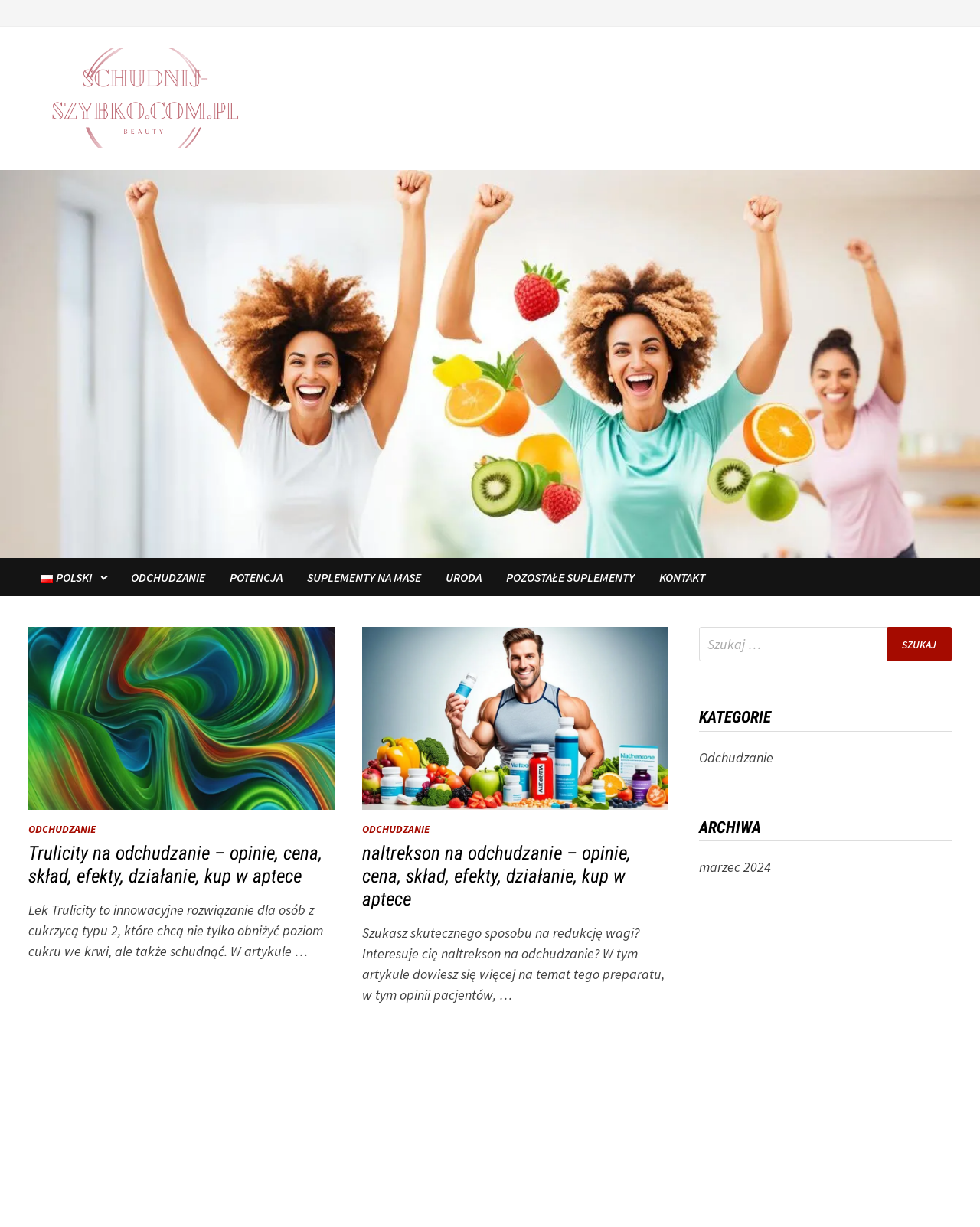Please locate the bounding box coordinates of the element that should be clicked to achieve the given instruction: "Click on the 'POLSKI' link".

[0.029, 0.455, 0.121, 0.486]